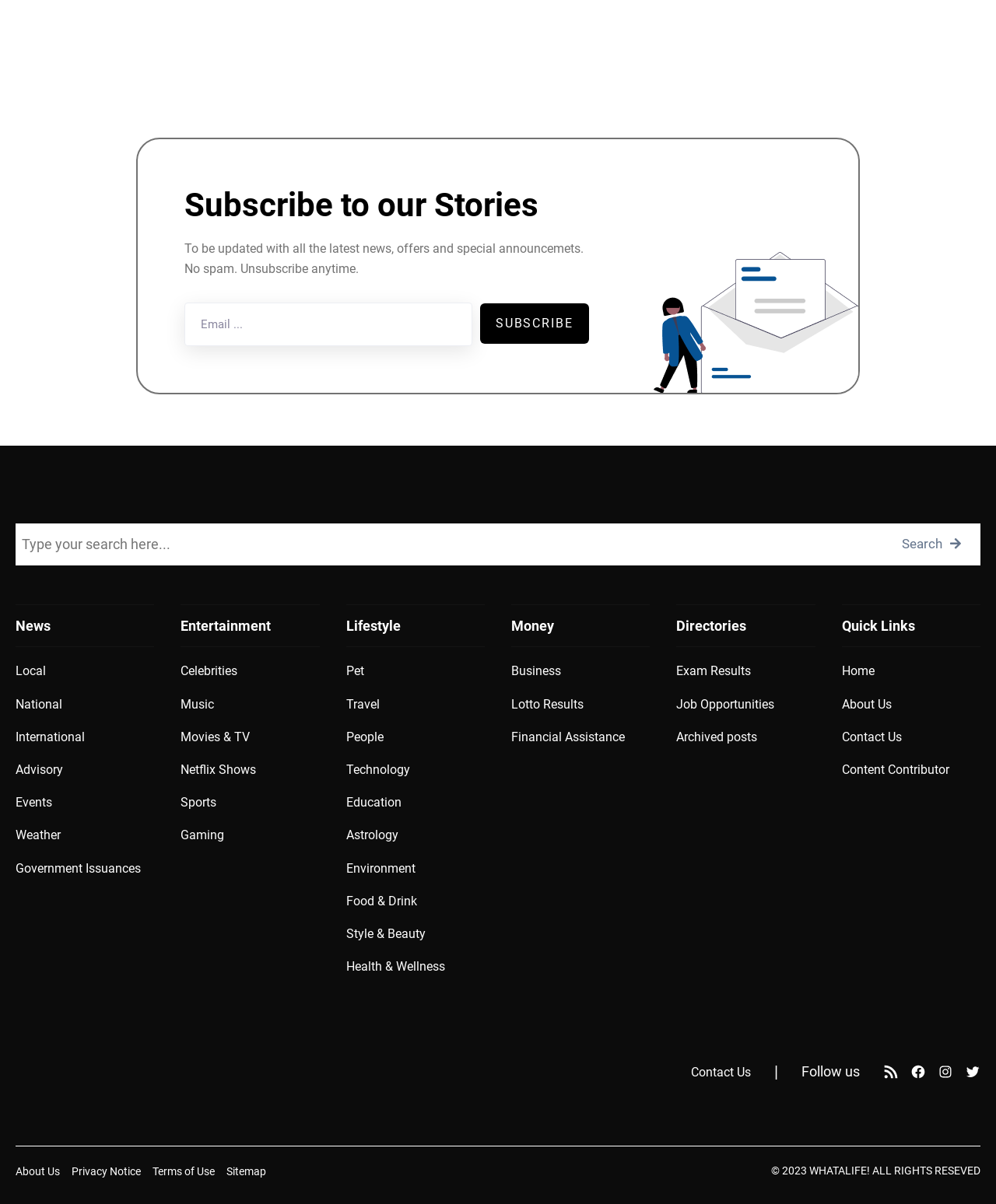Observe the image and answer the following question in detail: How can users contact the website?

The website has a 'Contact Us' link at the top of the page, which suggests that users can contact the website through a contact form or email. Additionally, the 'Contact Us' link is also available at the bottom of the page, which provides another way for users to get in touch with the website.